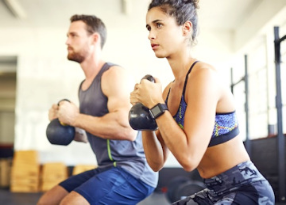What is the purpose of this image?
Identify the answer in the screenshot and reply with a single word or phrase.

Promotional